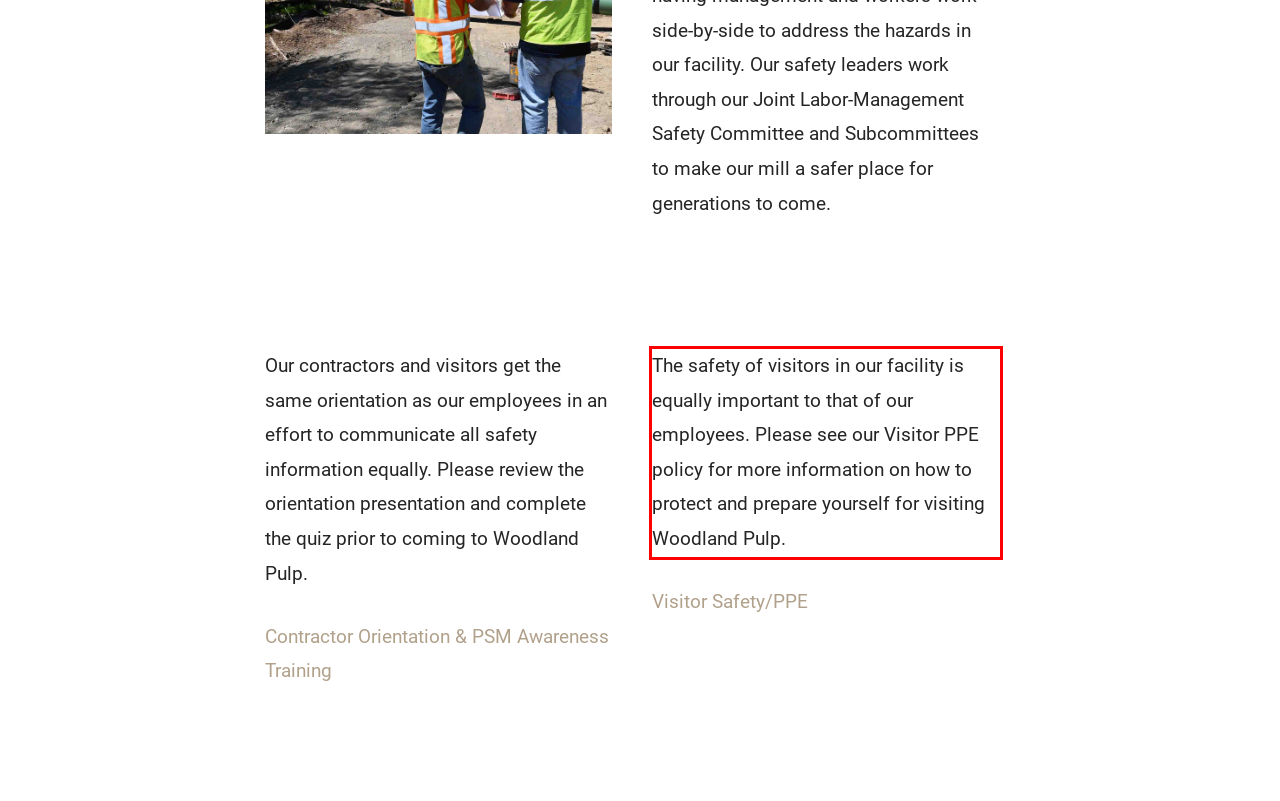Examine the webpage screenshot and use OCR to obtain the text inside the red bounding box.

The safety of visitors in our facility is equally important to that of our employees. Please see our Visitor PPE policy for more information on how to protect and prepare yourself for visiting Woodland Pulp.